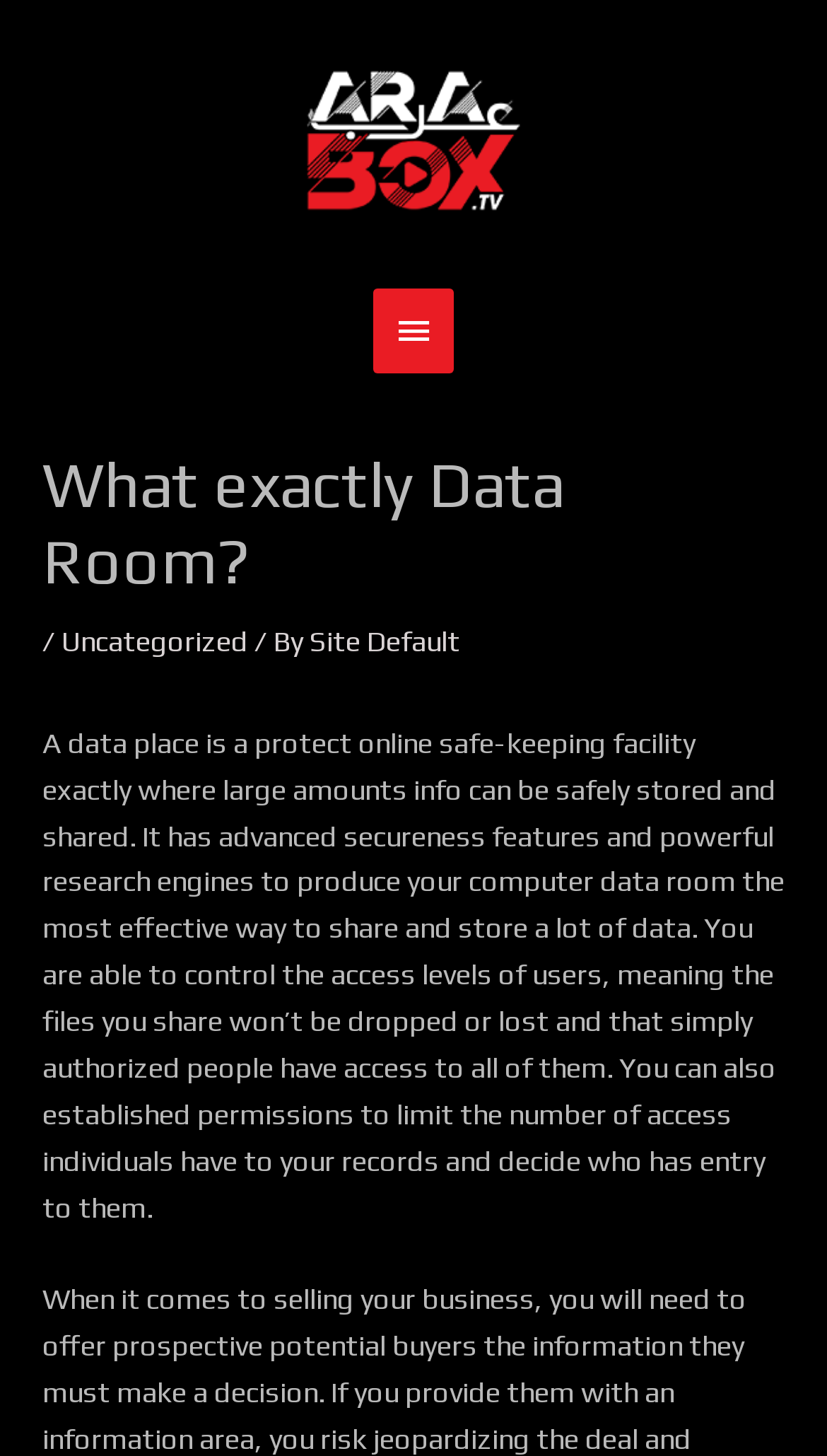What is a data room?
Based on the image, answer the question in a detailed manner.

Based on the webpage content, a data room is described as a protected online storage facility where large amounts of information can be safely stored and shared. It has advanced security features and powerful search engines to make it an effective way to share and store a lot of data.